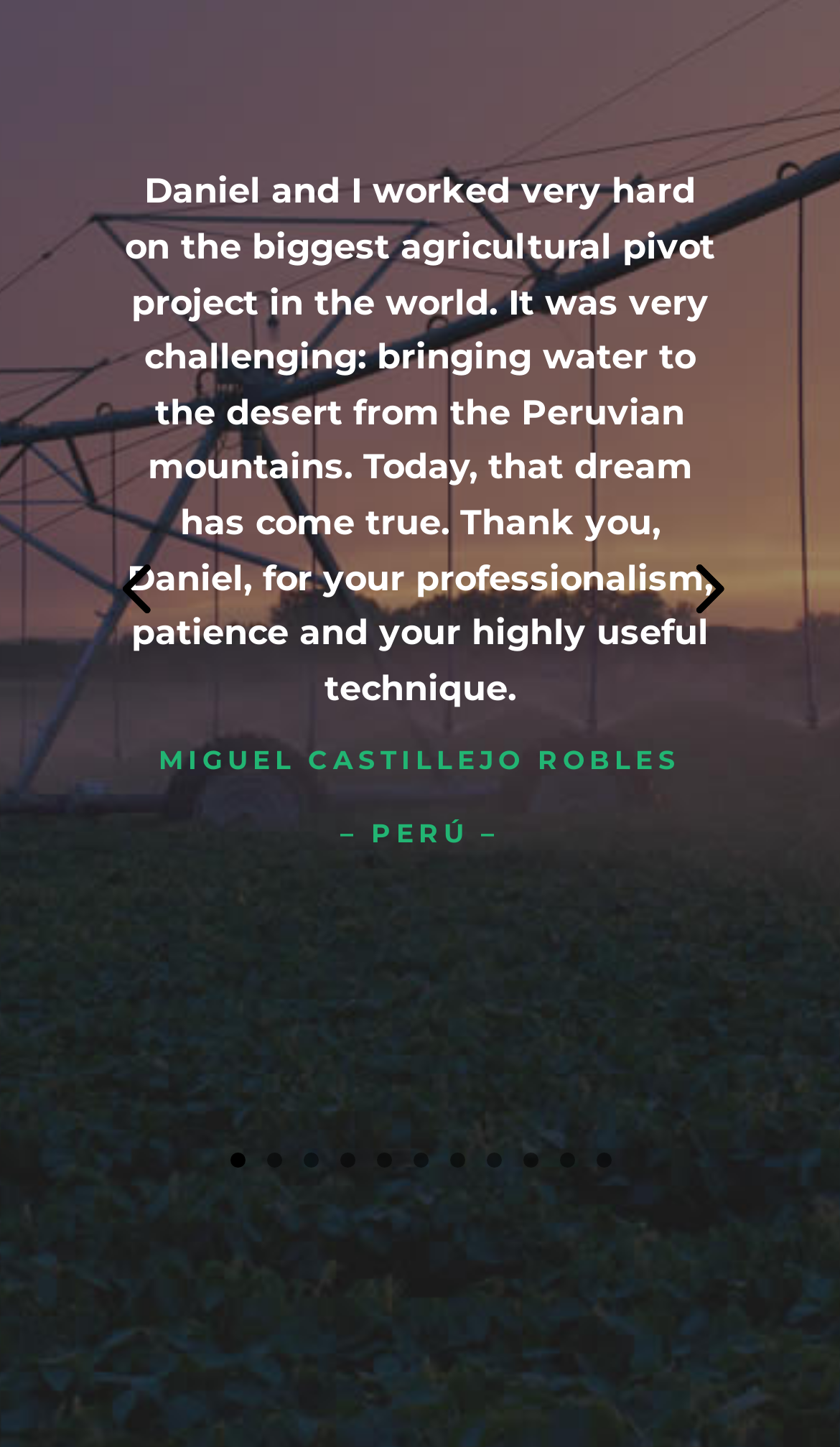Using the information in the image, give a comprehensive answer to the question: 
What is the name of the person mentioned in the webpage?

I found the name 'Miguel Castillejo Robles' in the StaticText element with ID 958, which is located at coordinates [0.189, 0.514, 0.811, 0.536]. This text is likely to be the name of the person mentioned in the webpage.